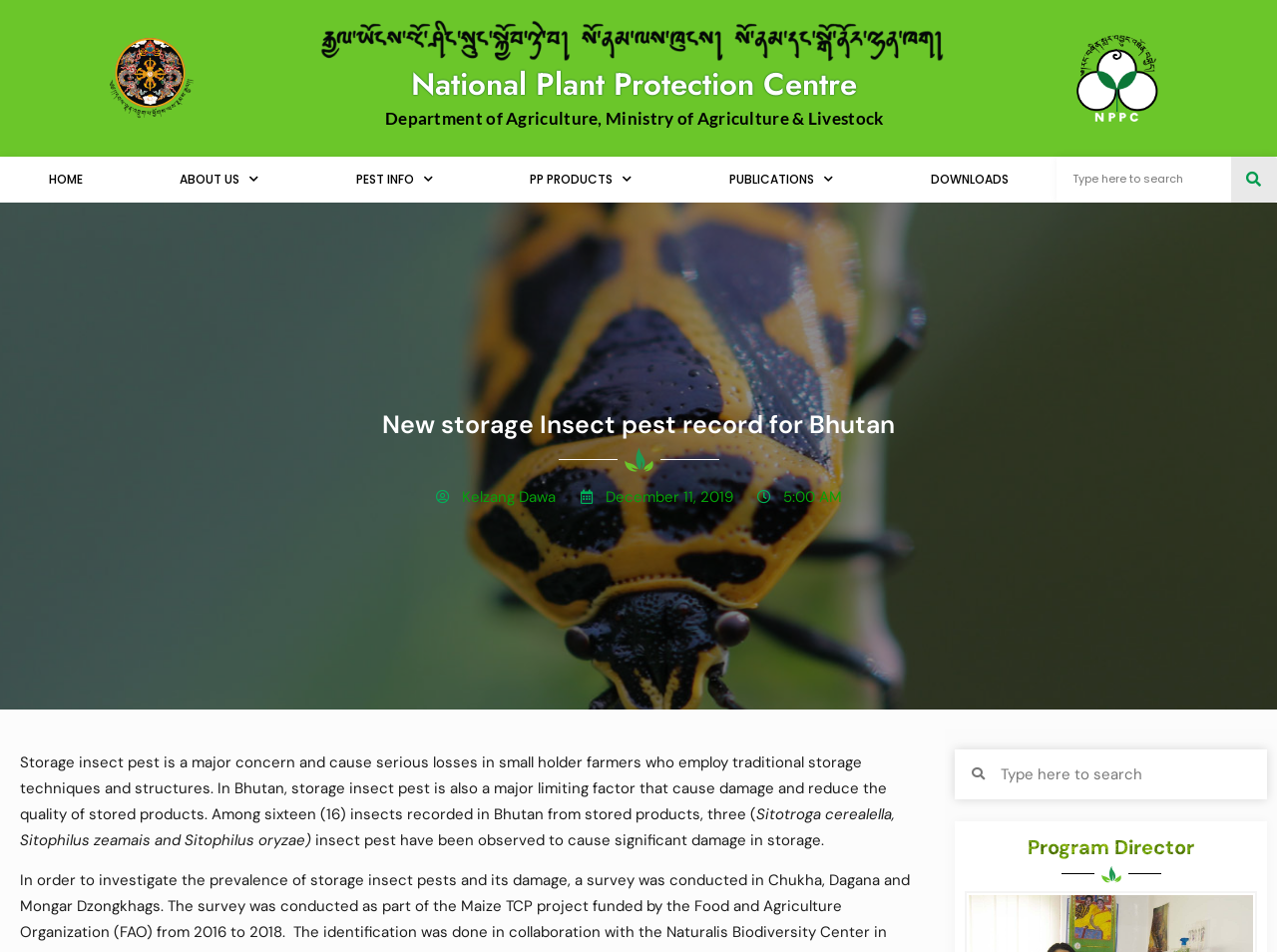What is the position of the person mentioned?
Based on the image, answer the question with a single word or brief phrase.

Program Director